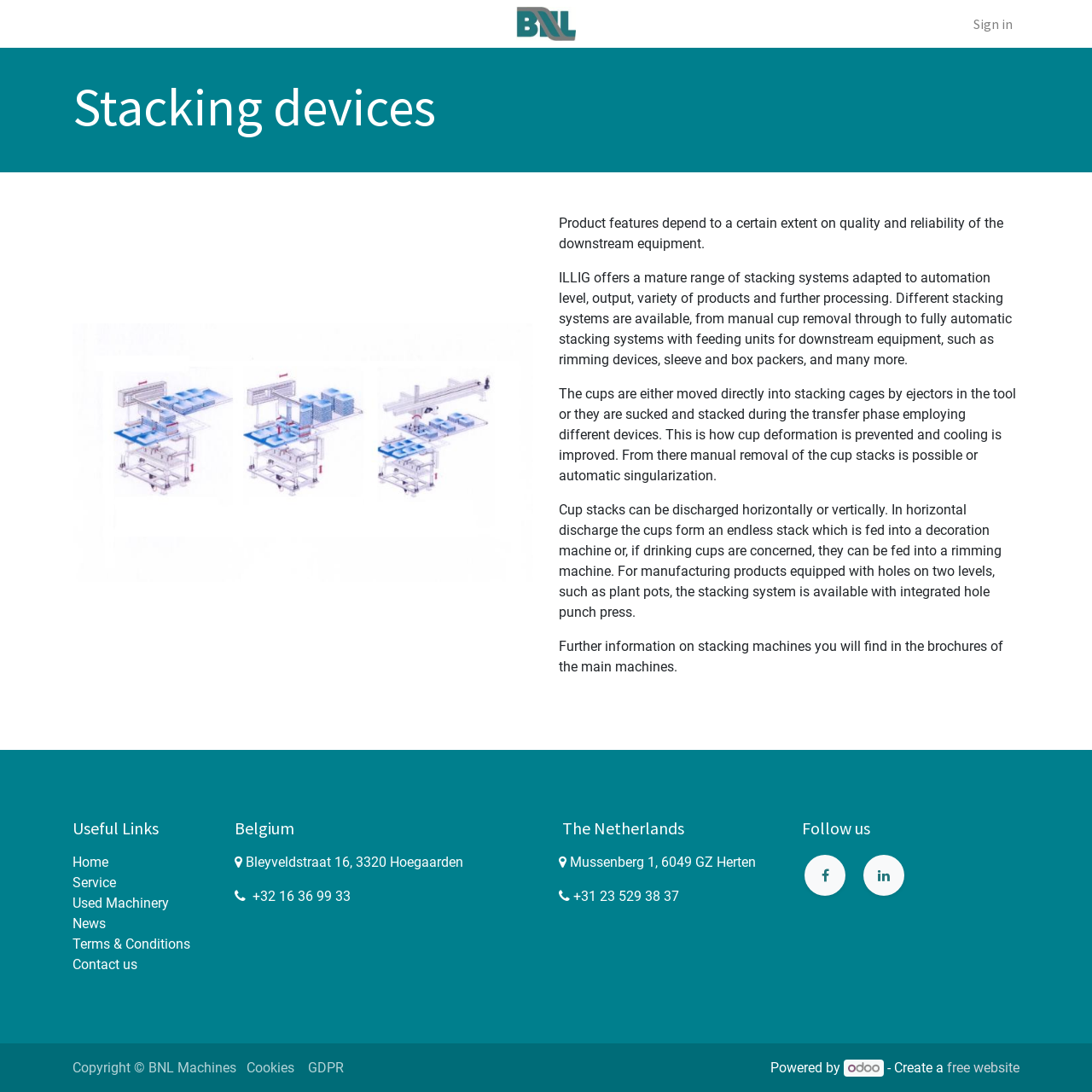Locate the bounding box coordinates of the clickable part needed for the task: "Click on MACHINES".

[0.066, 0.006, 0.148, 0.038]